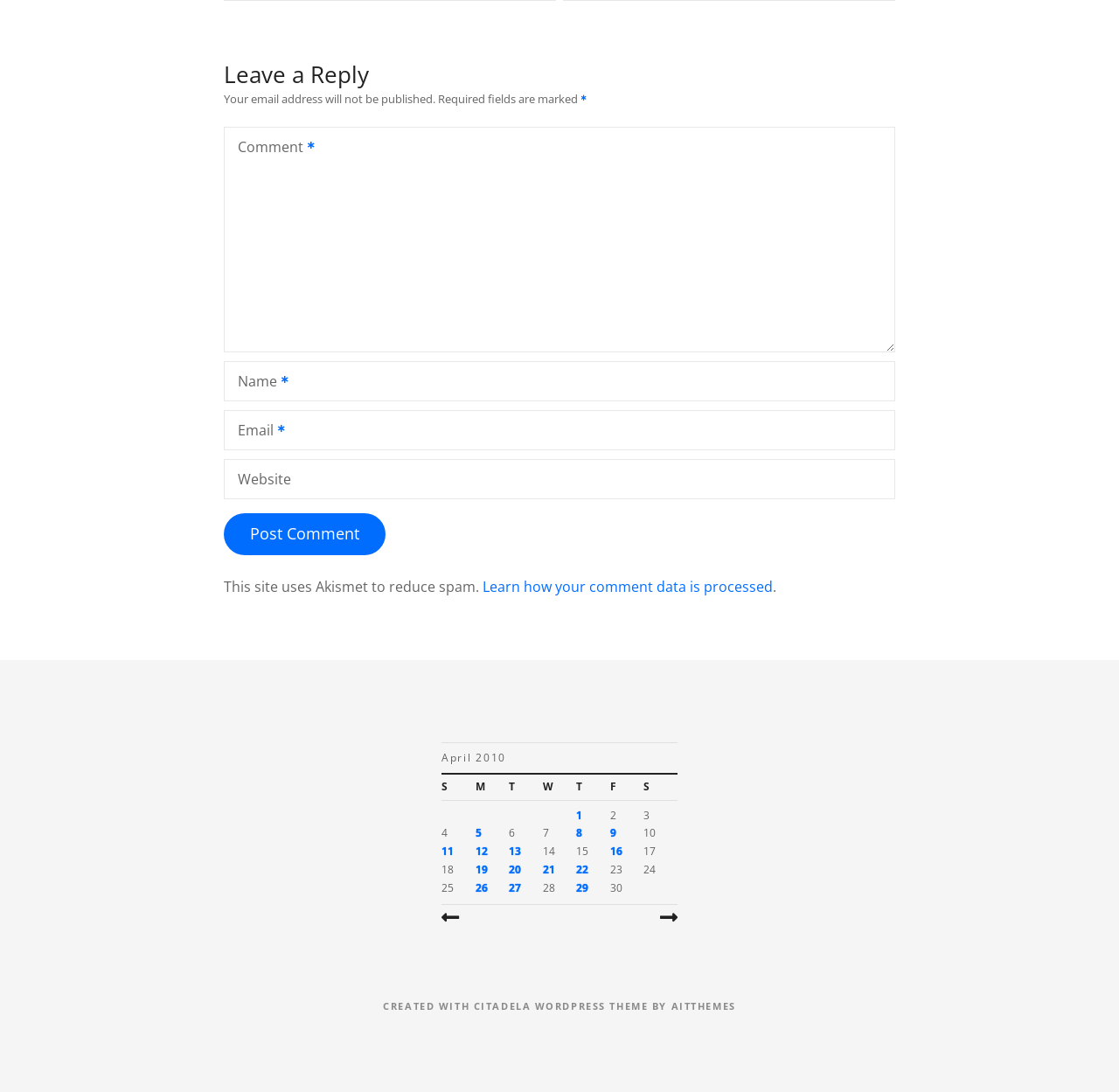Reply to the question below using a single word or brief phrase:
What is the navigation section at the bottom of the webpage for?

To navigate to previous and next months